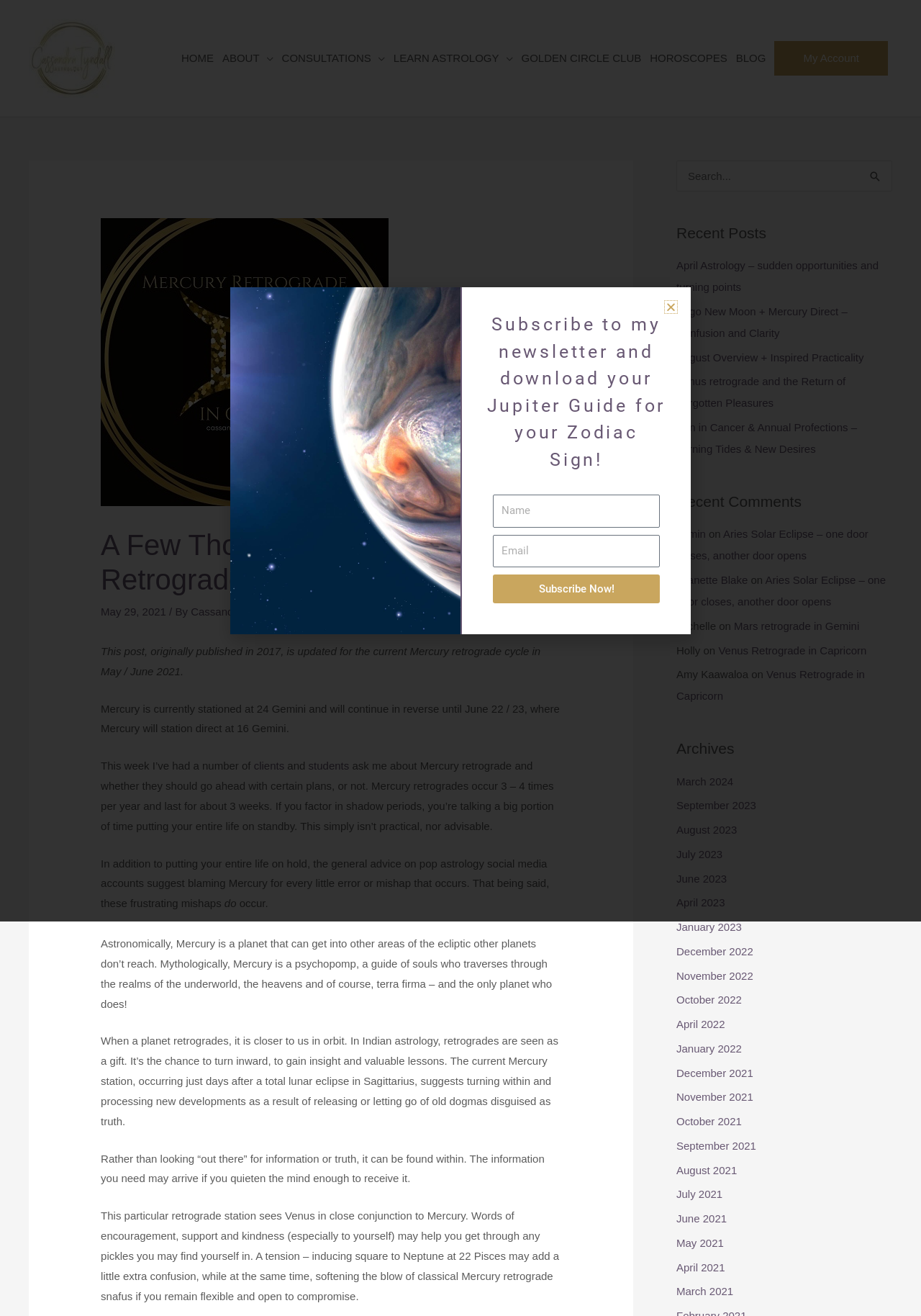Please specify the bounding box coordinates of the clickable section necessary to execute the following command: "View the archives for May 2021".

[0.734, 0.94, 0.786, 0.949]